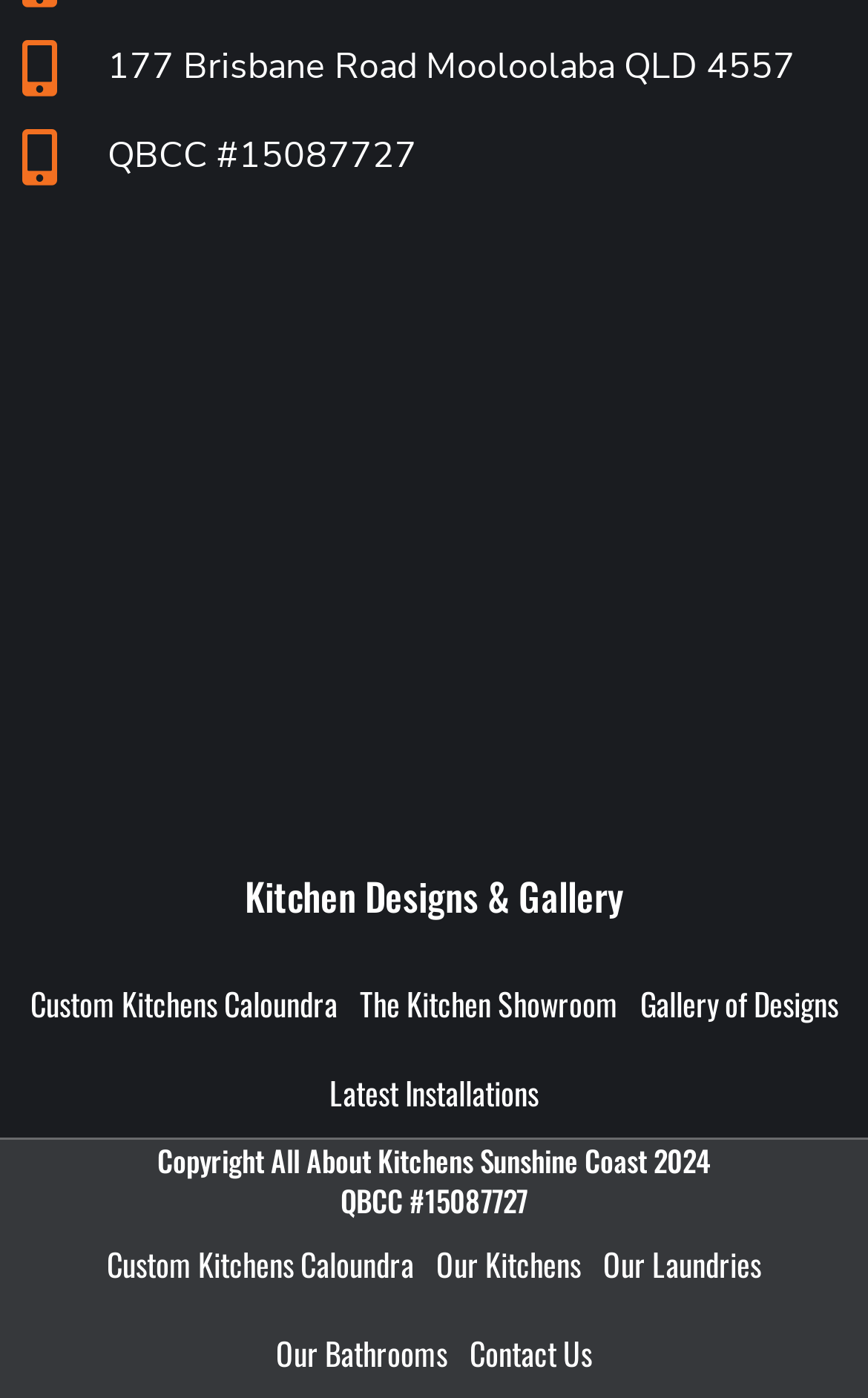Find and indicate the bounding box coordinates of the region you should select to follow the given instruction: "View kitchen designs".

[0.0, 0.627, 1.0, 0.654]